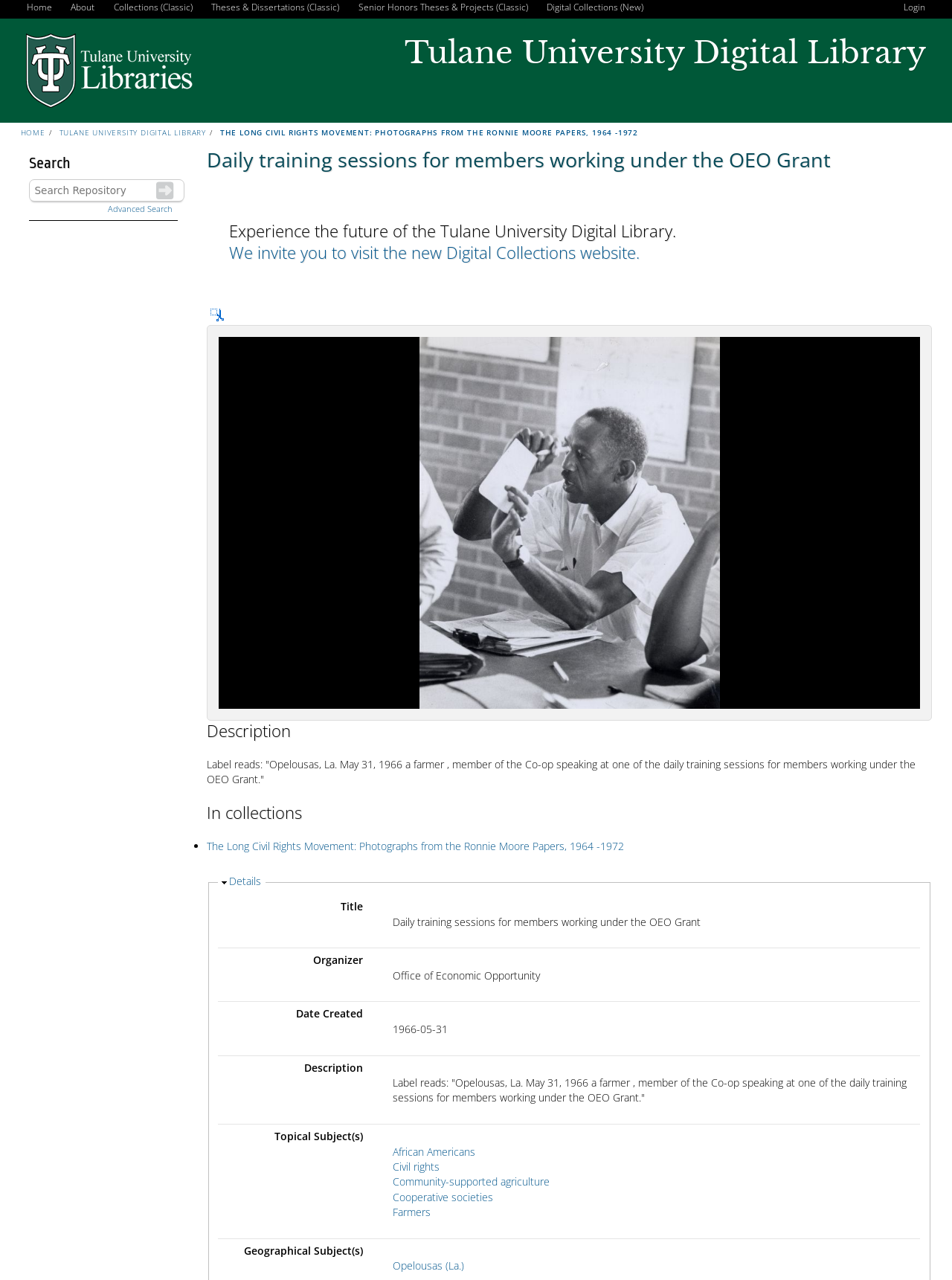Please determine the bounding box coordinates of the element's region to click in order to carry out the following instruction: "View the 'The Long Civil Rights Movement: Photographs from the Ronnie Moore Papers, 1964 -1972' collection". The coordinates should be four float numbers between 0 and 1, i.e., [left, top, right, bottom].

[0.231, 0.1, 0.674, 0.107]